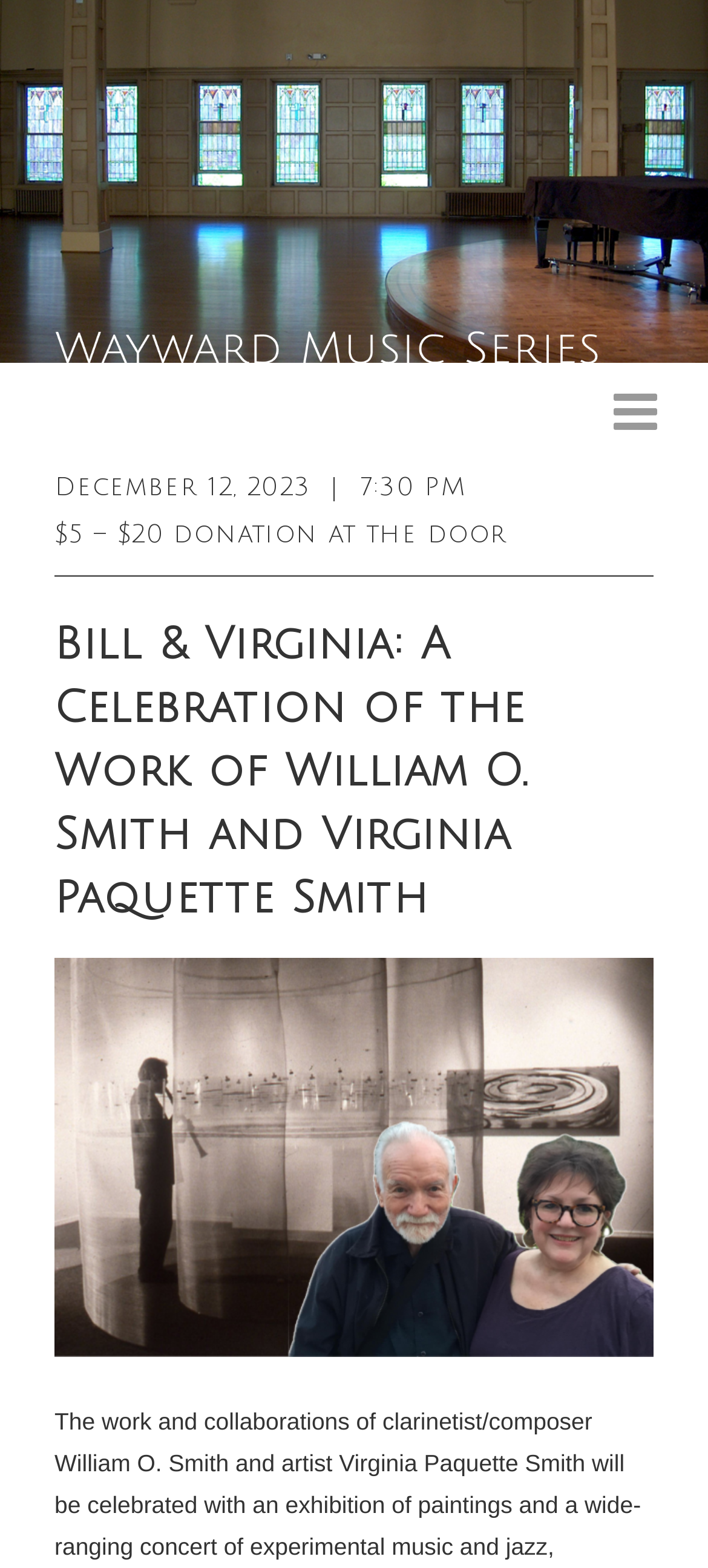Locate the bounding box coordinates of the UI element described by: "Sound & Light Equipment". Provide the coordinates as four float numbers between 0 and 1, formatted as [left, top, right, bottom].

[0.077, 0.458, 0.923, 0.503]